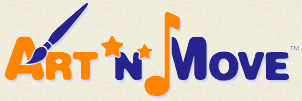Provide a single word or phrase to answer the given question: 
What elements accompany the name 'Art 'N' Move'?

A star and a musical note